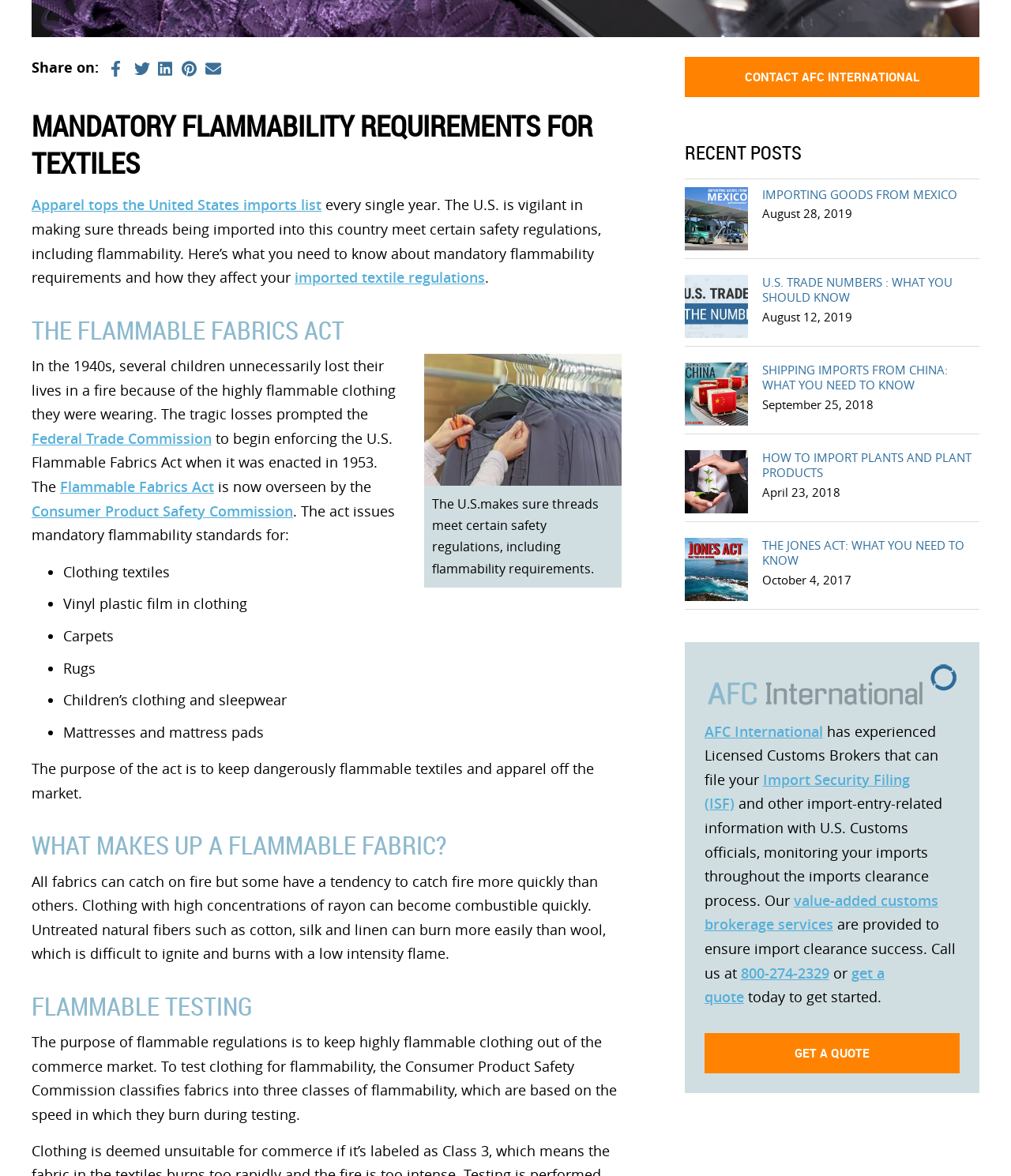Given the element description 800-274-2329, predict the bounding box coordinates for the UI element in the webpage screenshot. The format should be (top-left x, top-left y, bottom-right x, bottom-right y), and the values should be between 0 and 1.

[0.733, 0.819, 0.82, 0.835]